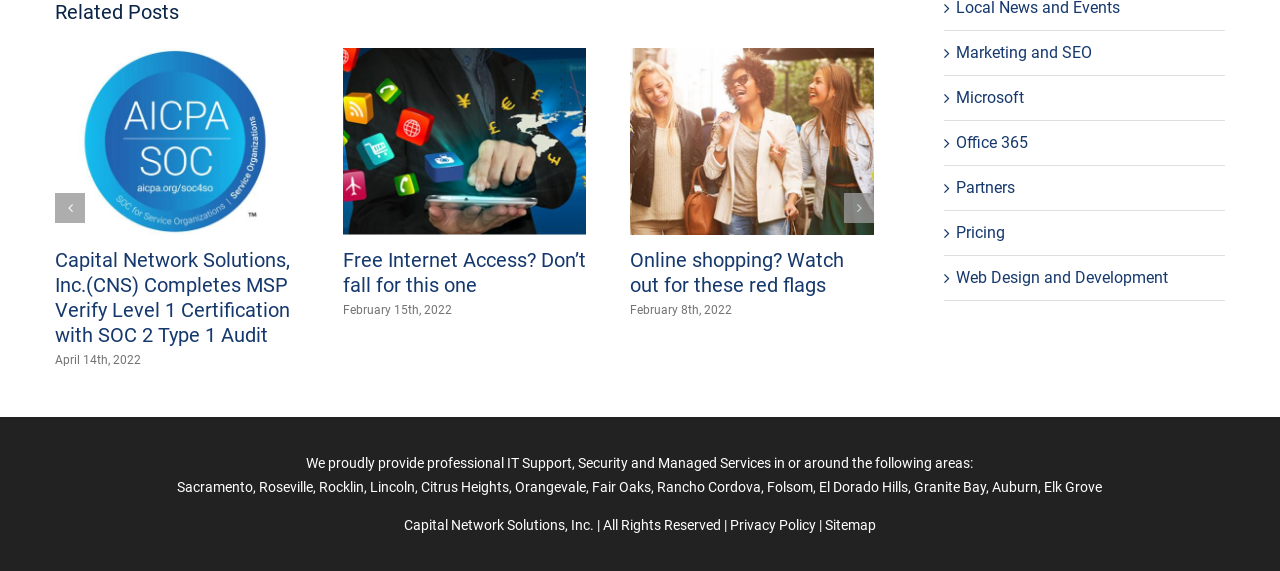Identify the bounding box coordinates of the element to click to follow this instruction: 'Click on 'Virtual Power Plants (VPP) – Objectives, Plan and Wiki''. Ensure the coordinates are four float values between 0 and 1, provided as [left, top, right, bottom].

None